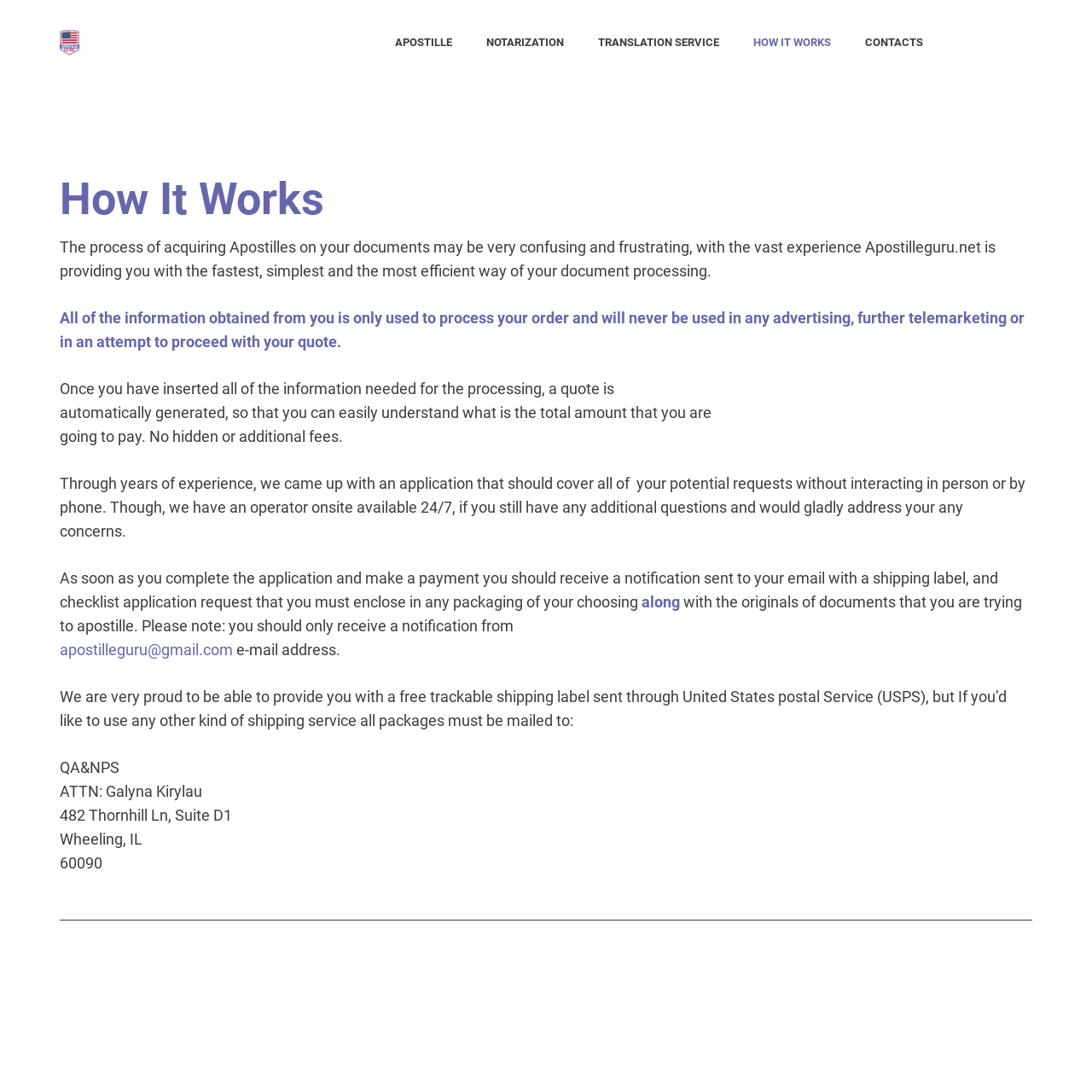What is the purpose of Apostilleguru?
Please ensure your answer is as detailed and informative as possible.

Based on the webpage content, Apostilleguru is a service that helps users process their documents, specifically acquiring apostilles, in a fast, simple, and efficient way.